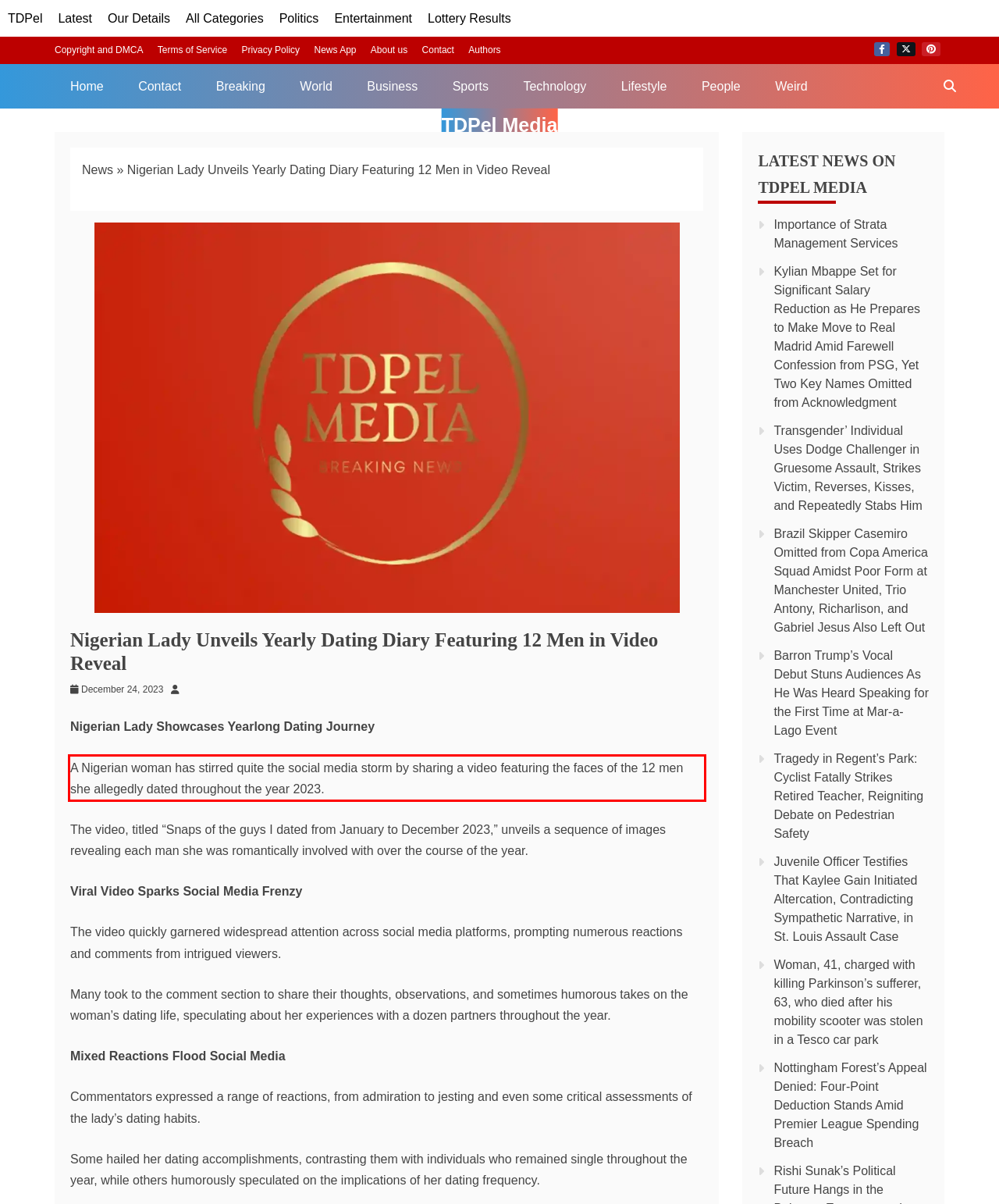Please take the screenshot of the webpage, find the red bounding box, and generate the text content that is within this red bounding box.

A Nigerian woman has stirred quite the social media storm by sharing a video featuring the faces of the 12 men she allegedly dated throughout the year 2023.